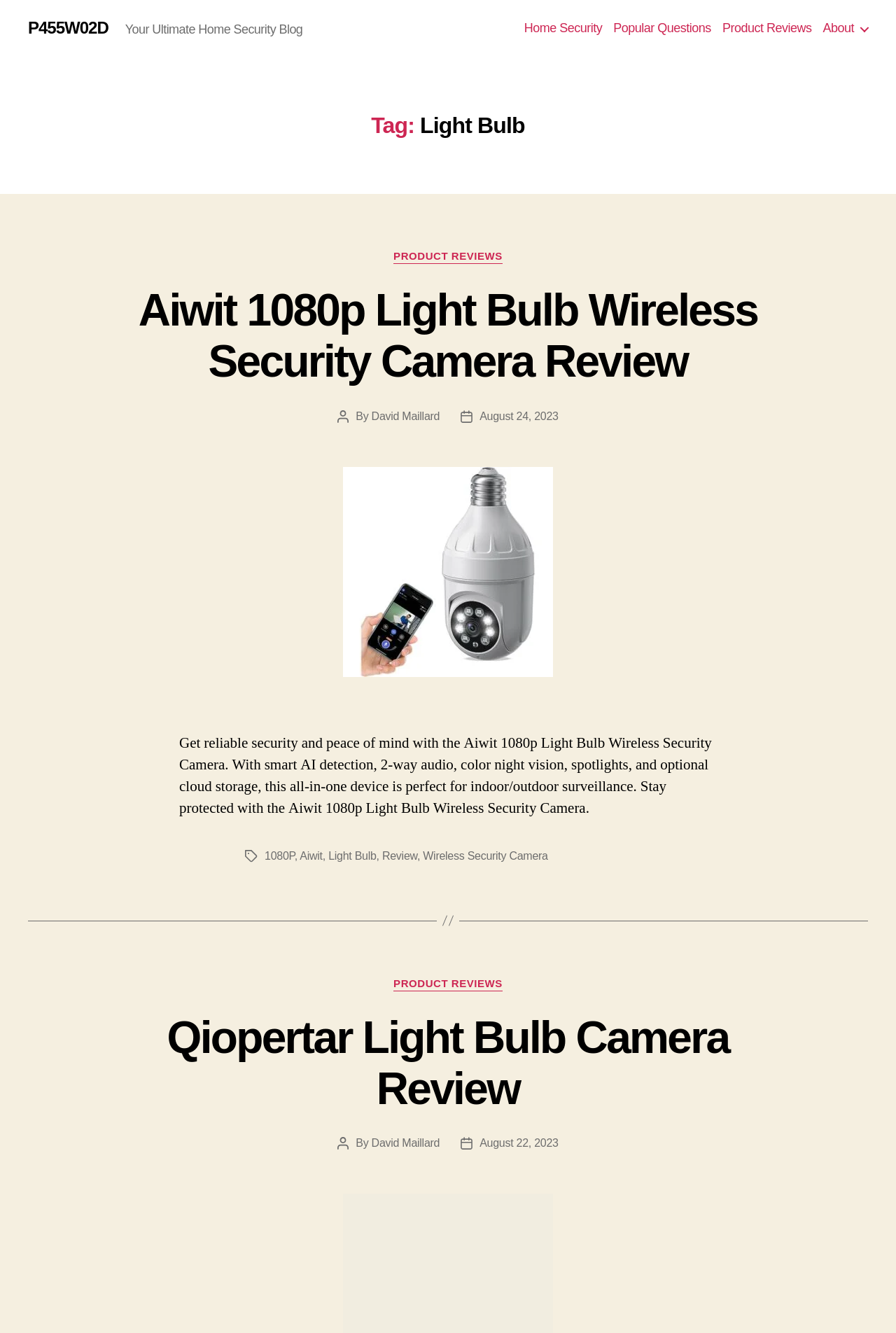Carefully observe the image and respond to the question with a detailed answer:
What is the date of the Qiopertar Light Bulb Camera review?

I found the answer by looking at the 'Post date' section of the webpage, which mentions 'August 22, 2023'.